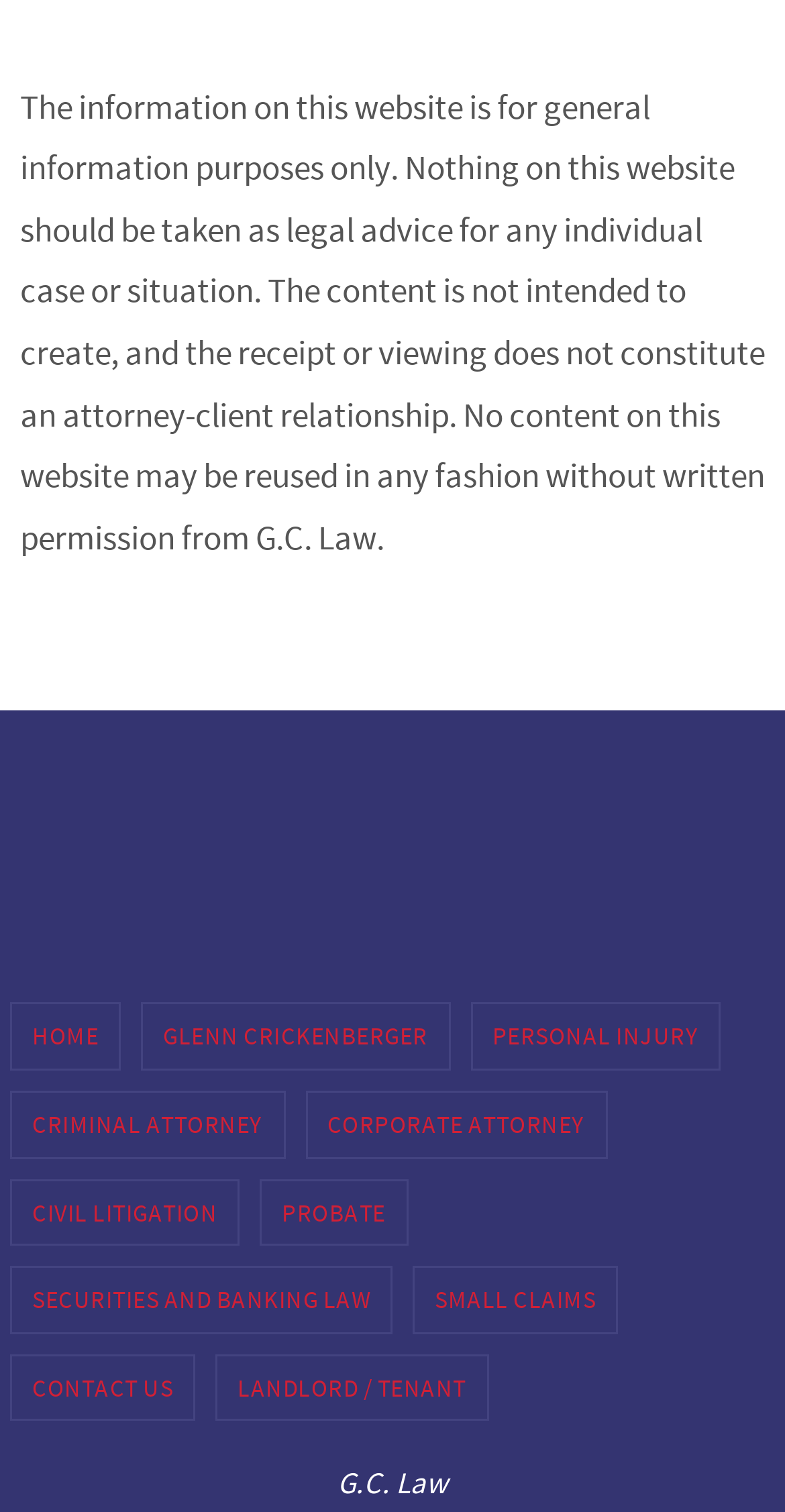Please determine the bounding box coordinates of the clickable area required to carry out the following instruction: "learn about corporate attorney services". The coordinates must be four float numbers between 0 and 1, represented as [left, top, right, bottom].

[0.391, 0.723, 0.771, 0.765]